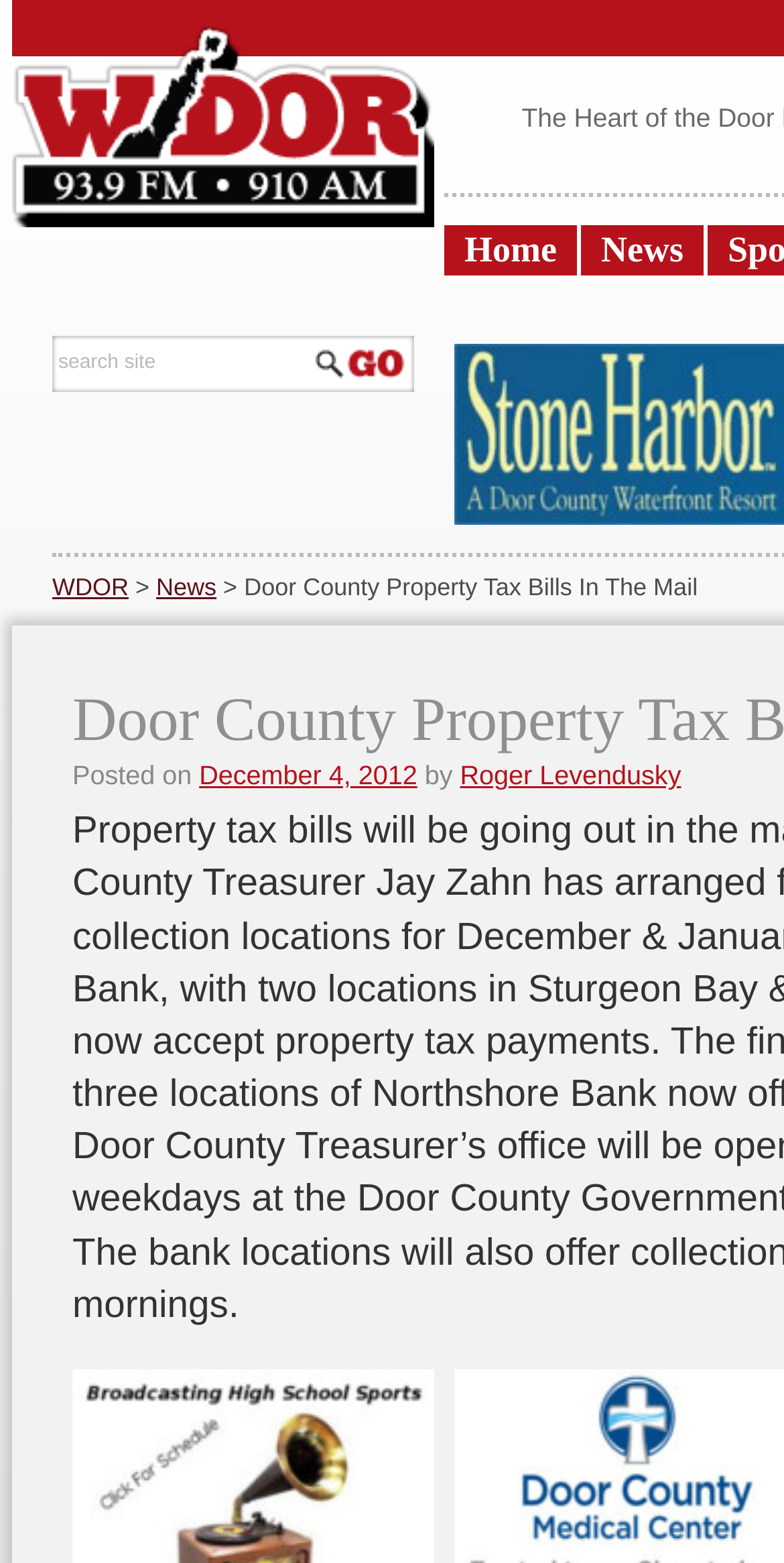Examine the screenshot and answer the question in as much detail as possible: What is the name of the news organization?

The name of the news organization can be found in the top-left corner of the webpage, where it says 'WDOR Sturgeon Bay, WI'.